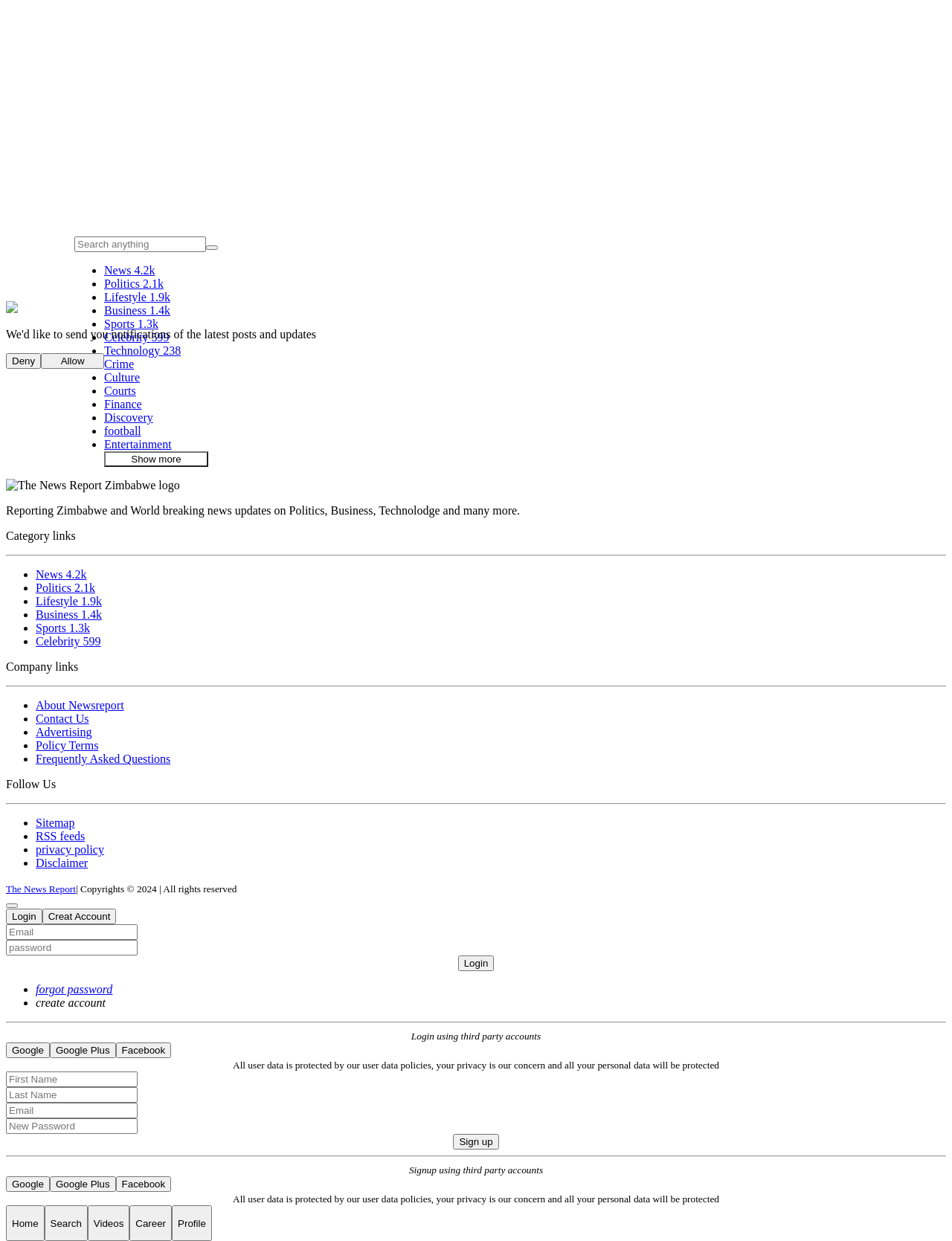Please reply to the following question using a single word or phrase: 
What is the login functionality for?

To access user account